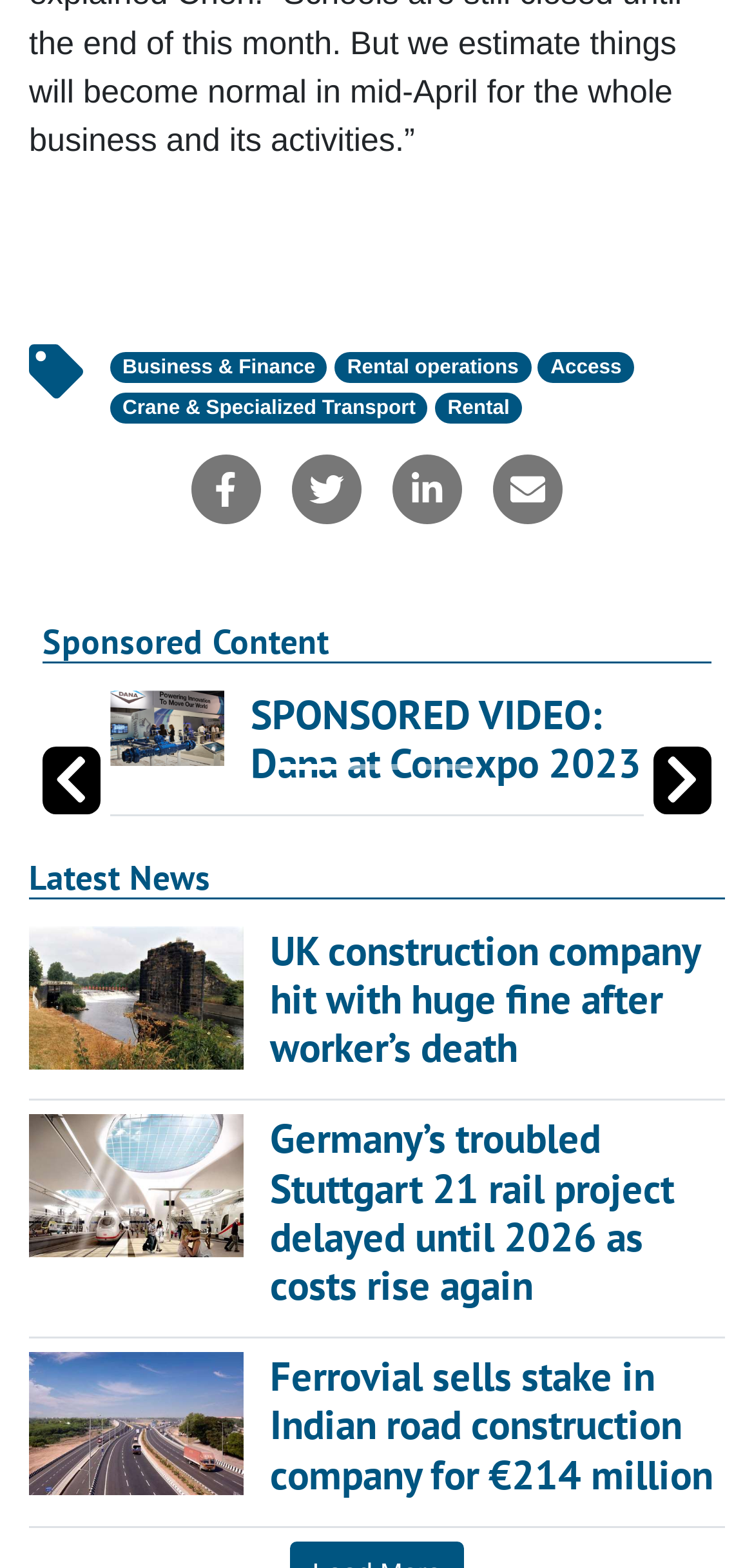Locate the UI element described by Salman Latif and provide its bounding box coordinates. Use the format (top-left x, top-left y, bottom-right x, bottom-right y) with all values as floating point numbers between 0 and 1.

None